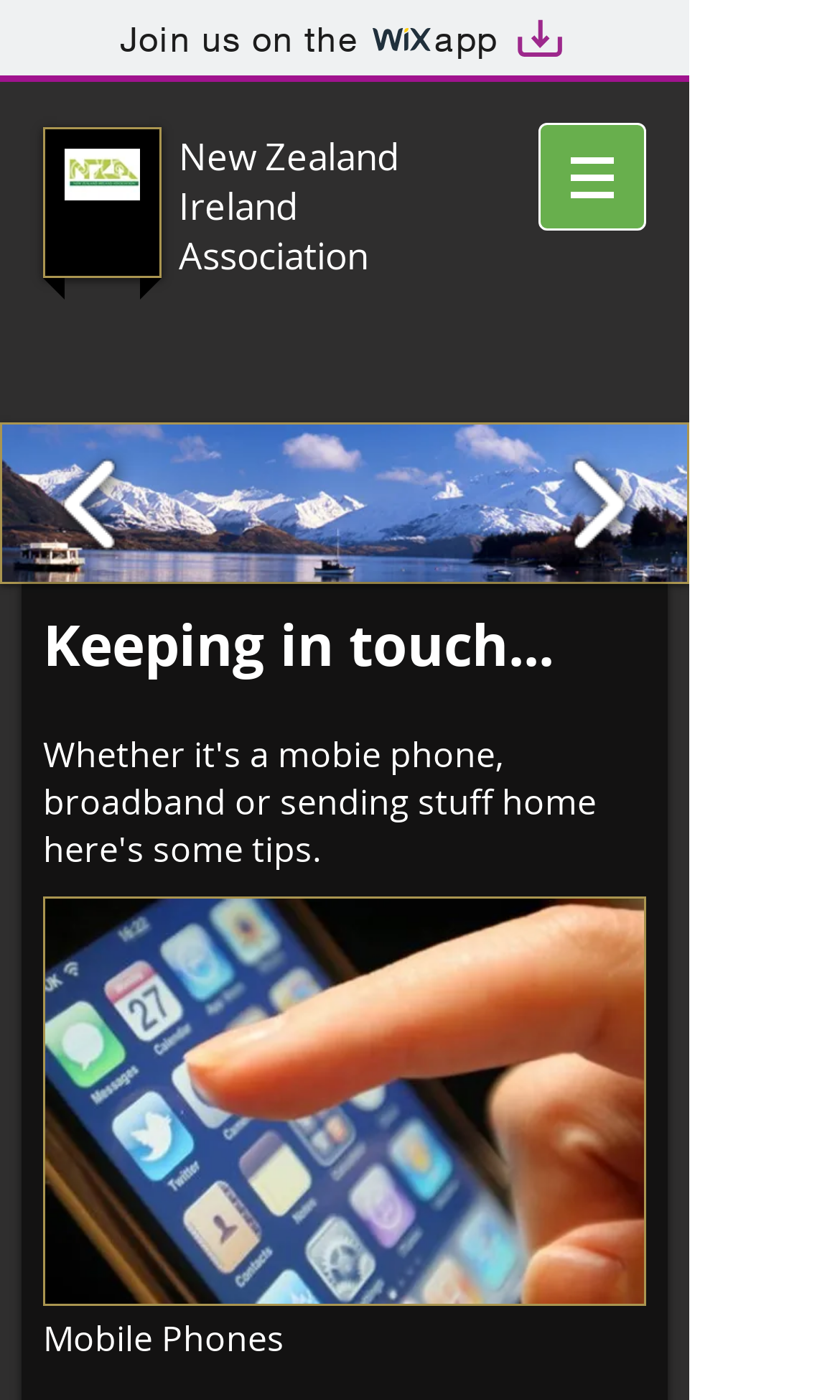What is the name of the association?
Using the image, provide a concise answer in one word or a short phrase.

New Zealand Ireland Association